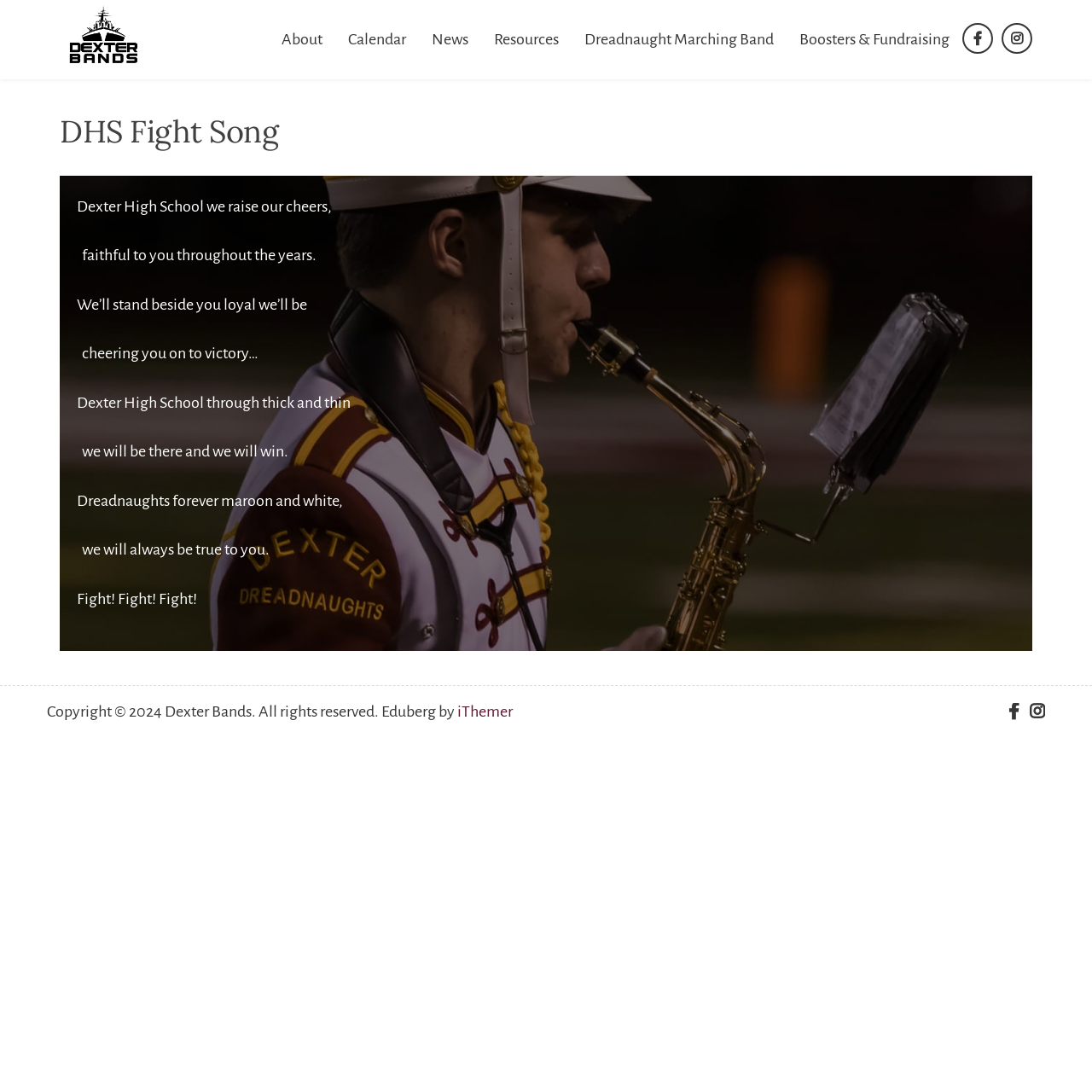Please determine the bounding box coordinates of the element's region to click for the following instruction: "Click on the 'About' link".

[0.246, 0.0, 0.307, 0.072]